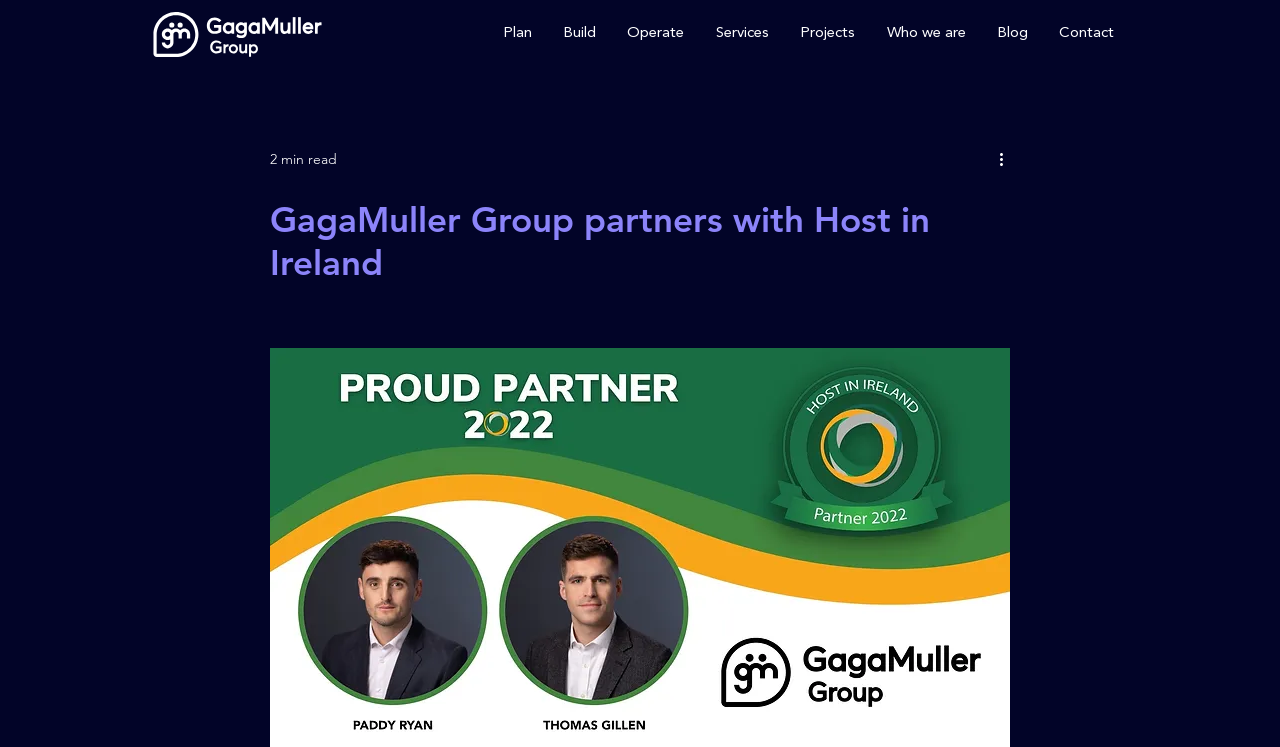Provide a single word or phrase to answer the given question: 
What is the estimated reading time of the article?

2 min